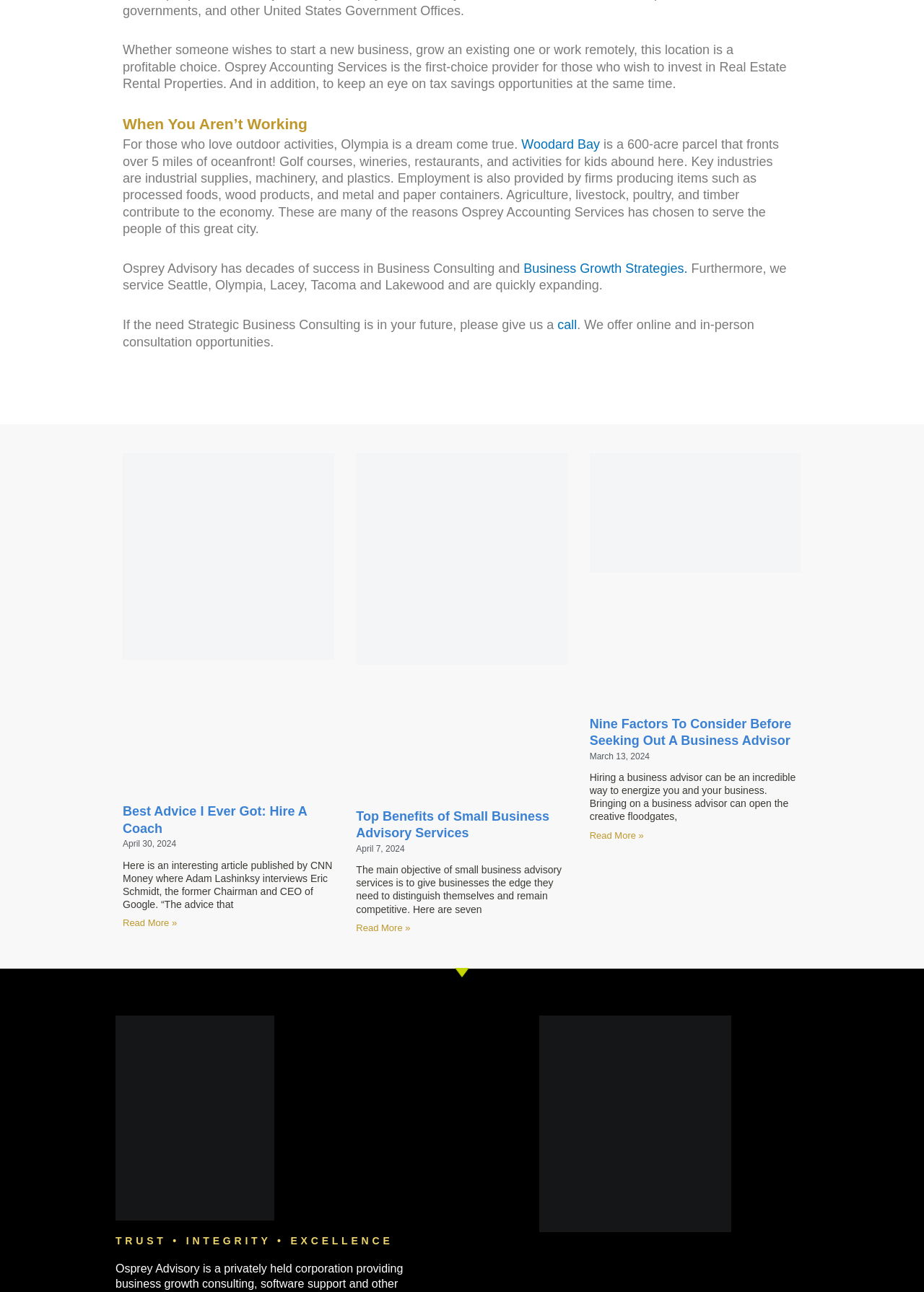What is the name of the software that Osprey Advisory is a ProAdvisor for?
Using the details shown in the screenshot, provide a comprehensive answer to the question.

The webpage displays an image with the text 'Intuit QuickBooks ProAdvisor', indicating that Osprey Advisory is a ProAdvisor for Intuit QuickBooks software.